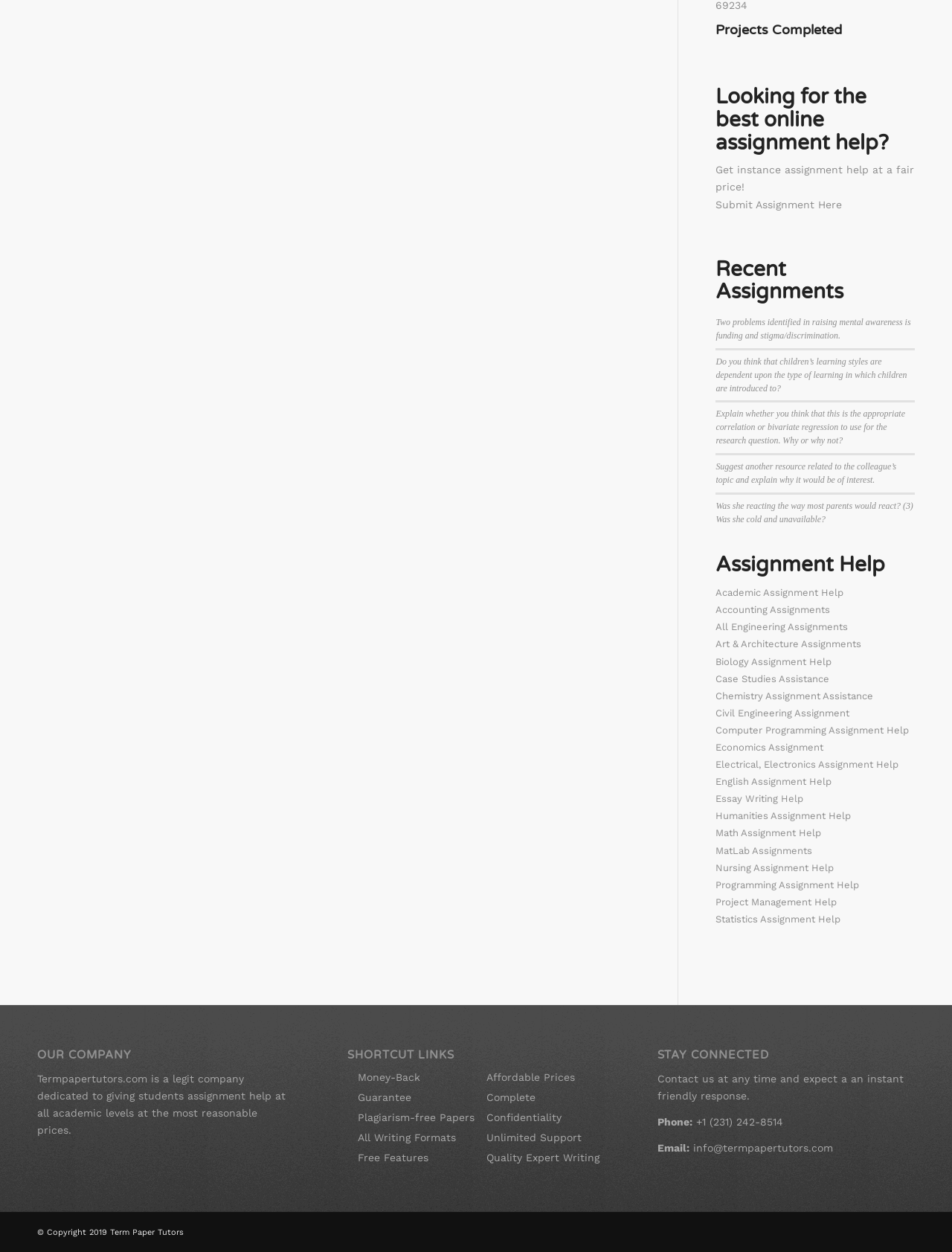Give a one-word or phrase response to the following question: What is the phone number?

+1 (231) 242-8514